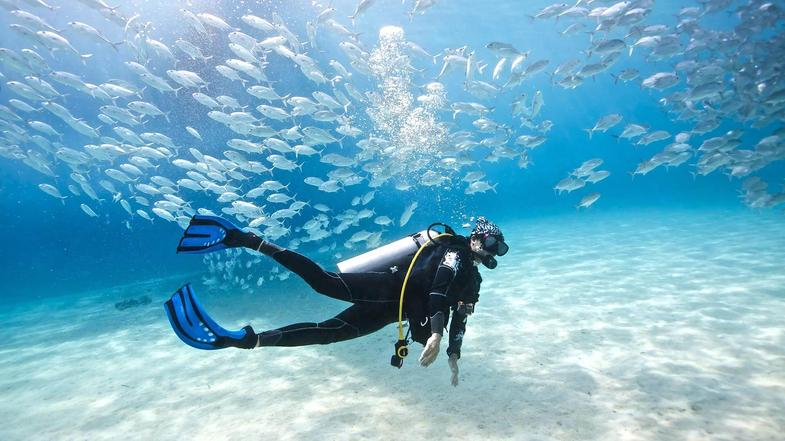What color are the diver's fins?
Look at the image and construct a detailed response to the question.

The caption specifically mentions that the diver wears blue fins, which enhance their movement as they navigate the underwater environment.